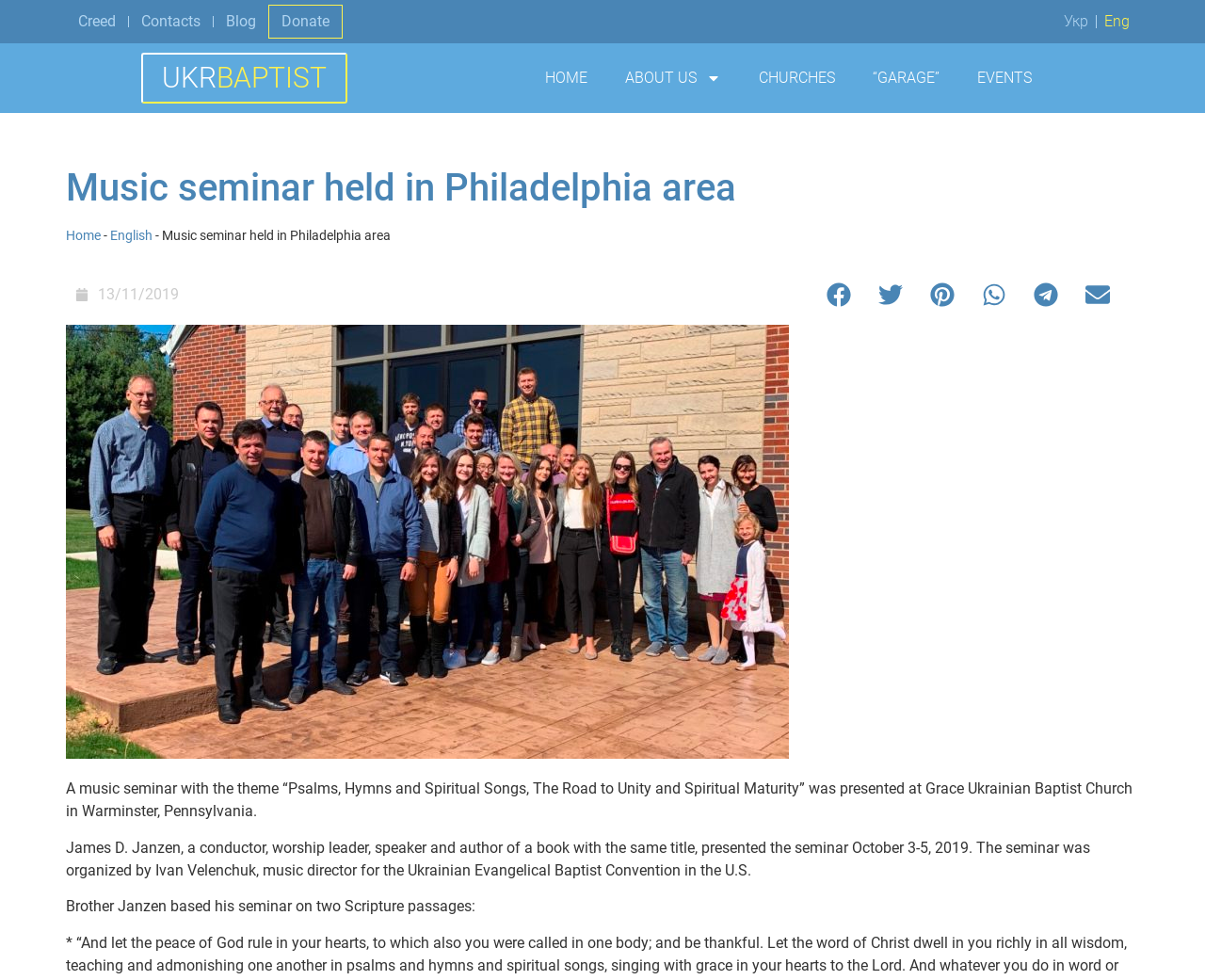Summarize the contents and layout of the webpage in detail.

The webpage appears to be about a music seminar held in the Philadelphia area, specifically at the Grace Ukrainian Baptist Church in Warminster, Pennsylvania. 

At the top of the page, there are several links, including "Creed", "Contacts", "Blog", and "Donate", which are positioned horizontally and take up a small portion of the top section. To the right of these links, there are two language options, "Укр" and "Eng", which are likely Ukrainian and English language options. 

Below these links, there is a prominent link "UKRBAPTIST" and a navigation menu with links to "HOME", "ABOUT US", "CHURCHES", "“GARAGE”", and "EVENTS". The "ABOUT US" link has a dropdown menu. 

The main content of the page is divided into two sections. The top section has a heading "Music seminar held in Philadelphia area" and a navigation breadcrumb trail below it, which shows the path "Home > English > Music seminar held in Philadelphia area". 

Below the breadcrumb trail, there is a time stamp "13/11/2019" and a row of social media sharing buttons, including Facebook, Twitter, Pinterest, WhatsApp, Telegram, and Email, each accompanied by a small icon. 

The bottom section of the main content has three paragraphs of text. The first paragraph describes the music seminar, including its theme and location. The second paragraph provides more details about the seminar, including the presenter and organizer. The third paragraph mentions the Scripture passages that the seminar was based on.